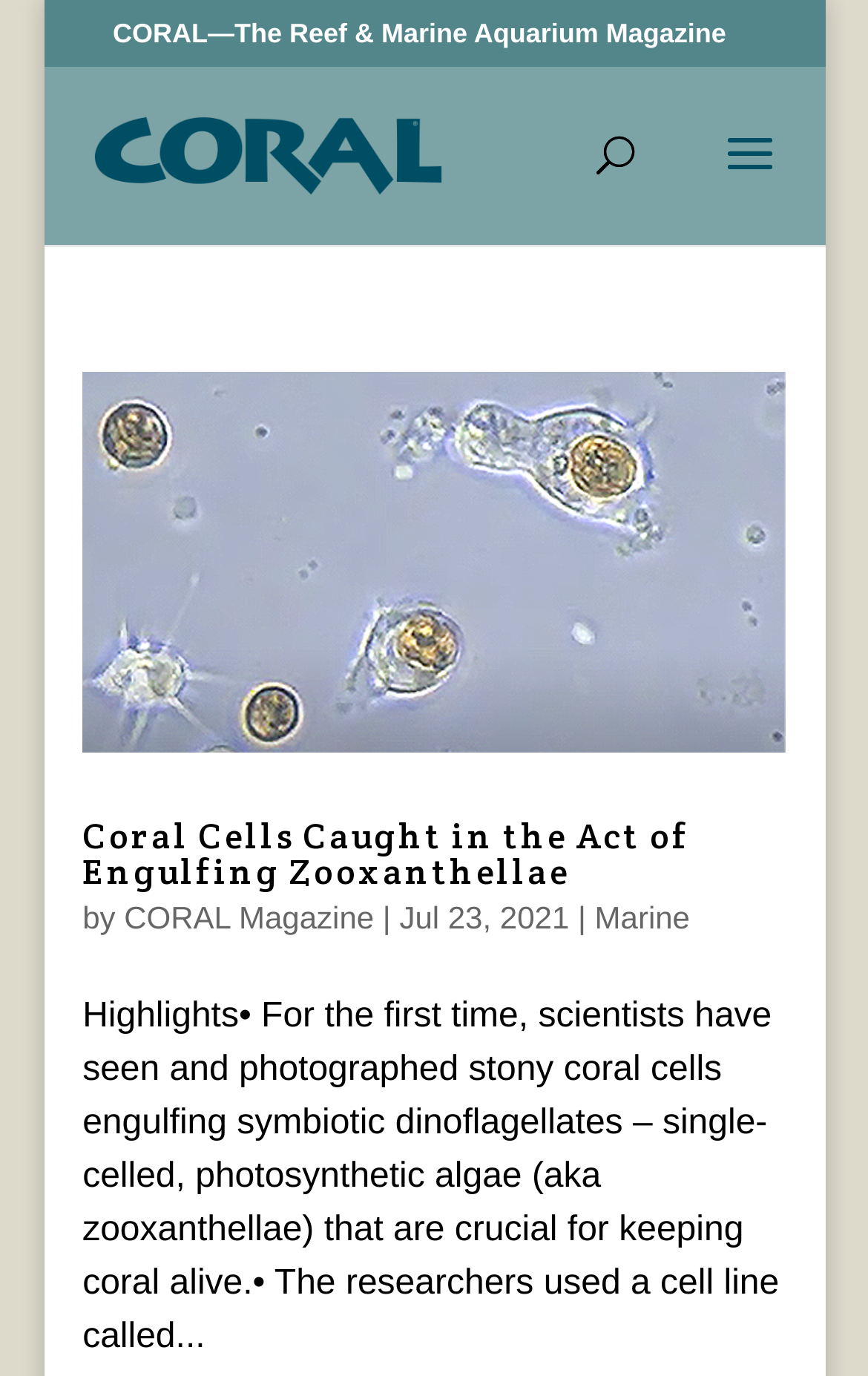What is the name of the magazine?
Make sure to answer the question with a detailed and comprehensive explanation.

The name of the magazine can be found at the top of the webpage, where it says 'CORAL—The Reef & Marine Aquarium Magazine' and also has a link with the text 'CORAL Magazine'.